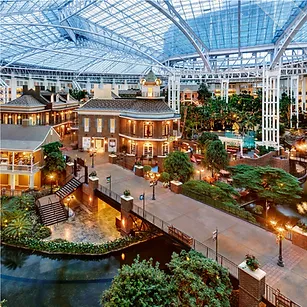What type of atmosphere does the indoor garden create?
Using the picture, provide a one-word or short phrase answer.

Tranquil